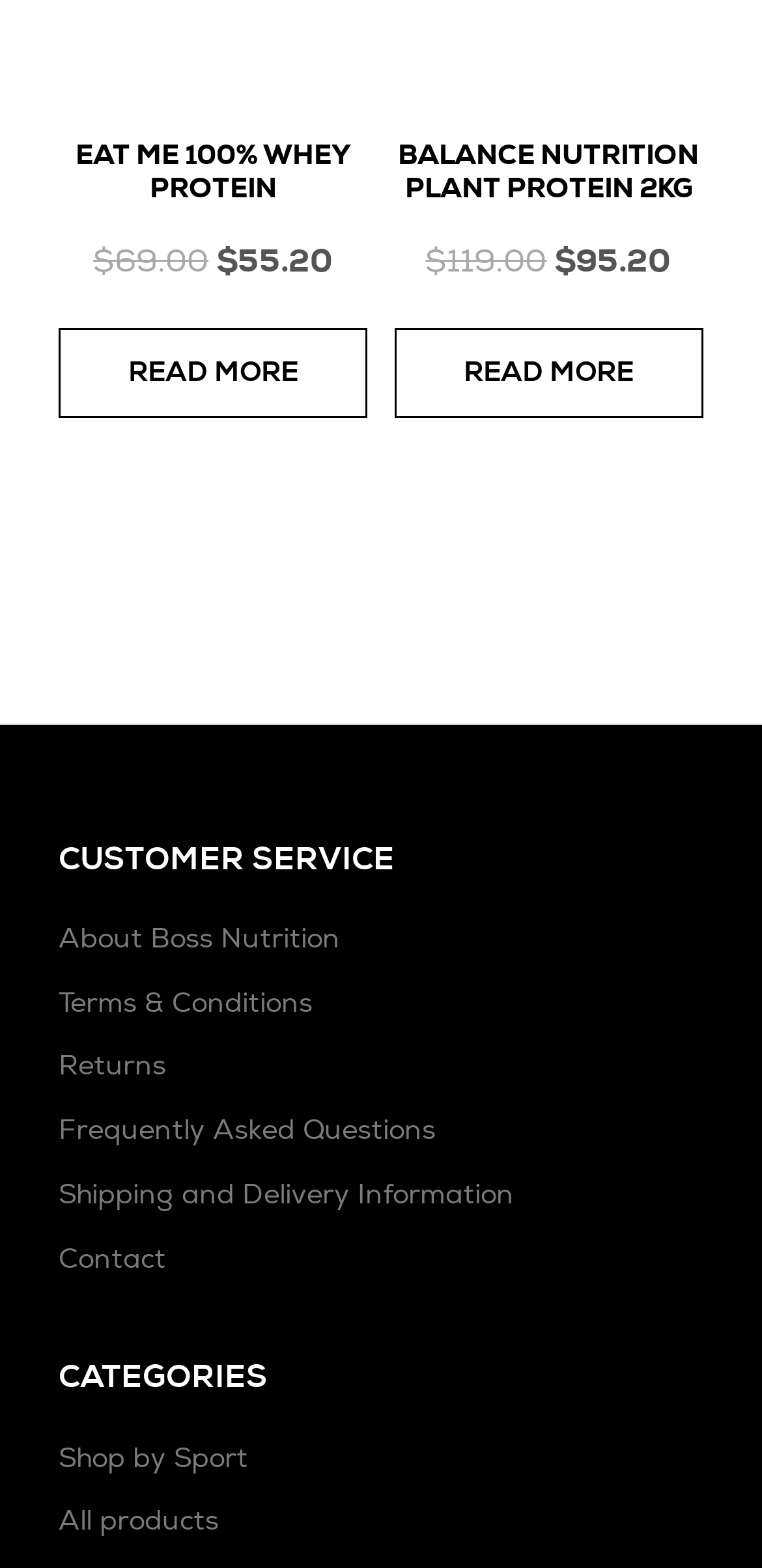Show the bounding box coordinates of the region that should be clicked to follow the instruction: "Learn about Boss Nutrition."

[0.077, 0.588, 0.446, 0.609]